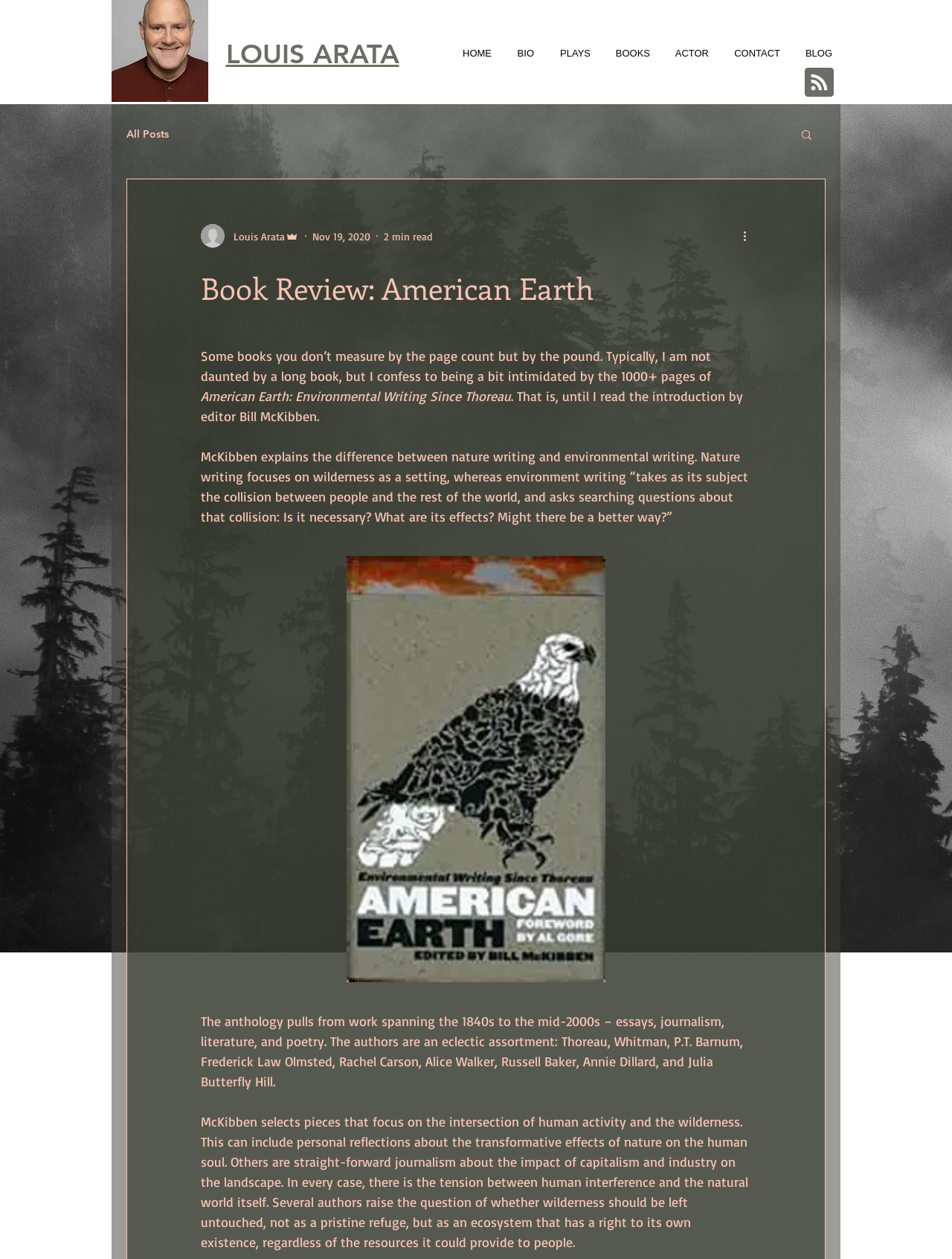Explain the webpage in detail.

This webpage is a book review titled "Book Review: American Earth" by LOUIS ARATA. At the top left, there is an image of a book cover, and next to it, the author's name is displayed in a heading. Below the author's name, there is a navigation menu with links to different sections of the website, including HOME, BIO, PLAYS, BOOKS, ACTOR, CONTACT, and BLOG.

On the right side of the page, there is a search button with a magnifying glass icon. Below the search button, there is a navigation menu for the blog section, with a link to "All Posts". 

The main content of the page is the book review, which starts with a heading "Book Review: American Earth". The review is written by Louis Arata, and it begins with a personal reflection on the intimidation of reading a long book. The review then discusses the book "American Earth: Environmental Writing Since Thoreau", edited by Bill McKibben. The text explains the difference between nature writing and environmental writing, and how the anthology explores the intersection of human activity and the wilderness.

Throughout the review, there are several paragraphs of text that discuss the book's content, including the authors featured in the anthology and the themes explored. There are also several images on the page, including a writer's picture and an image of the book cover. At the bottom of the page, there is a button with no text, and another image.